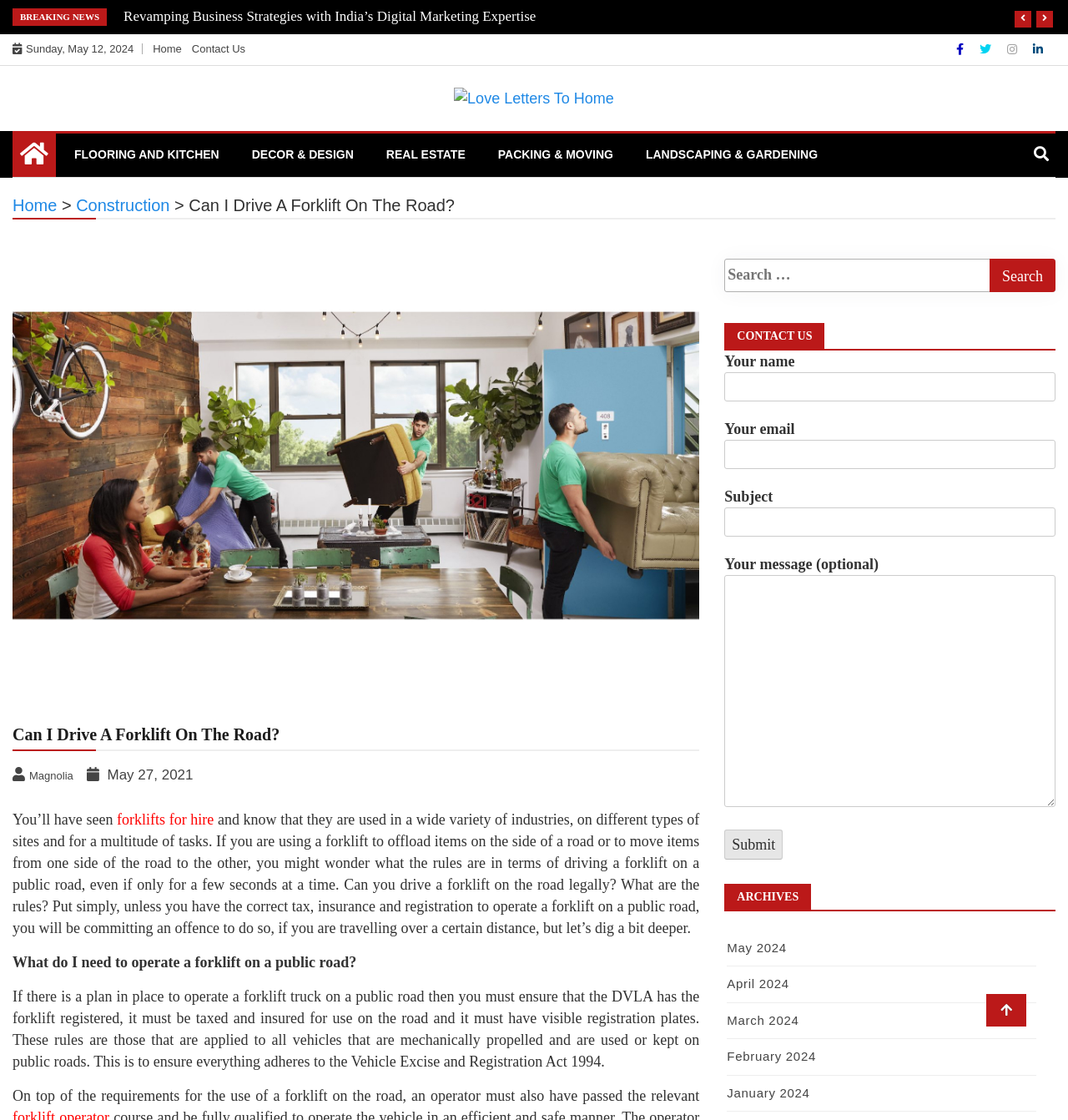What is the name of the blog?
Respond to the question with a single word or phrase according to the image.

Love Letters To Home